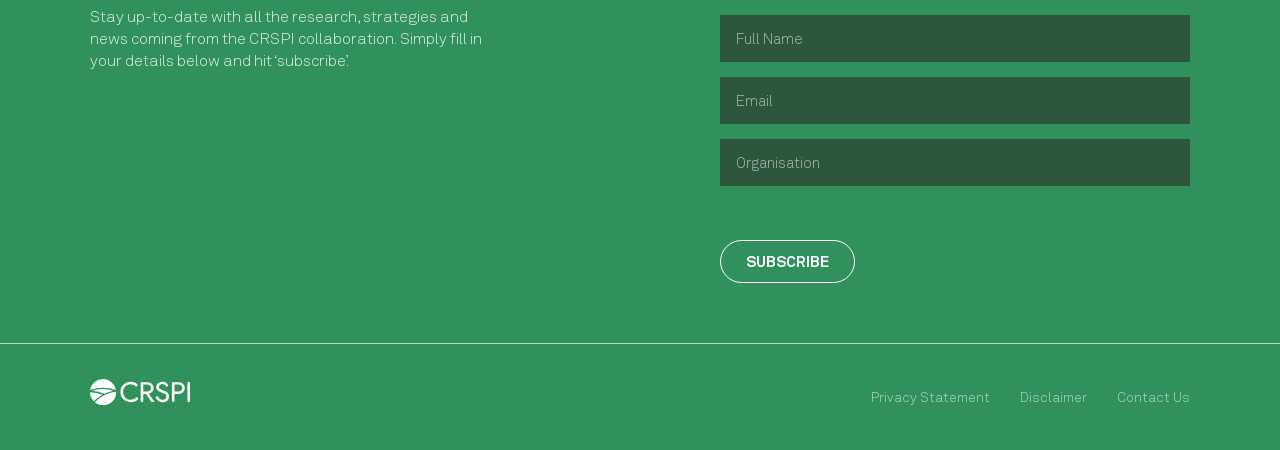Determine the bounding box coordinates in the format (top-left x, top-left y, bottom-right x, bottom-right y). Ensure all values are floating point numbers between 0 and 1. Identify the bounding box of the UI element described by: parent_node: Organisation name="form_fields[message]" placeholder="Organisation"

[0.562, 0.308, 0.93, 0.412]